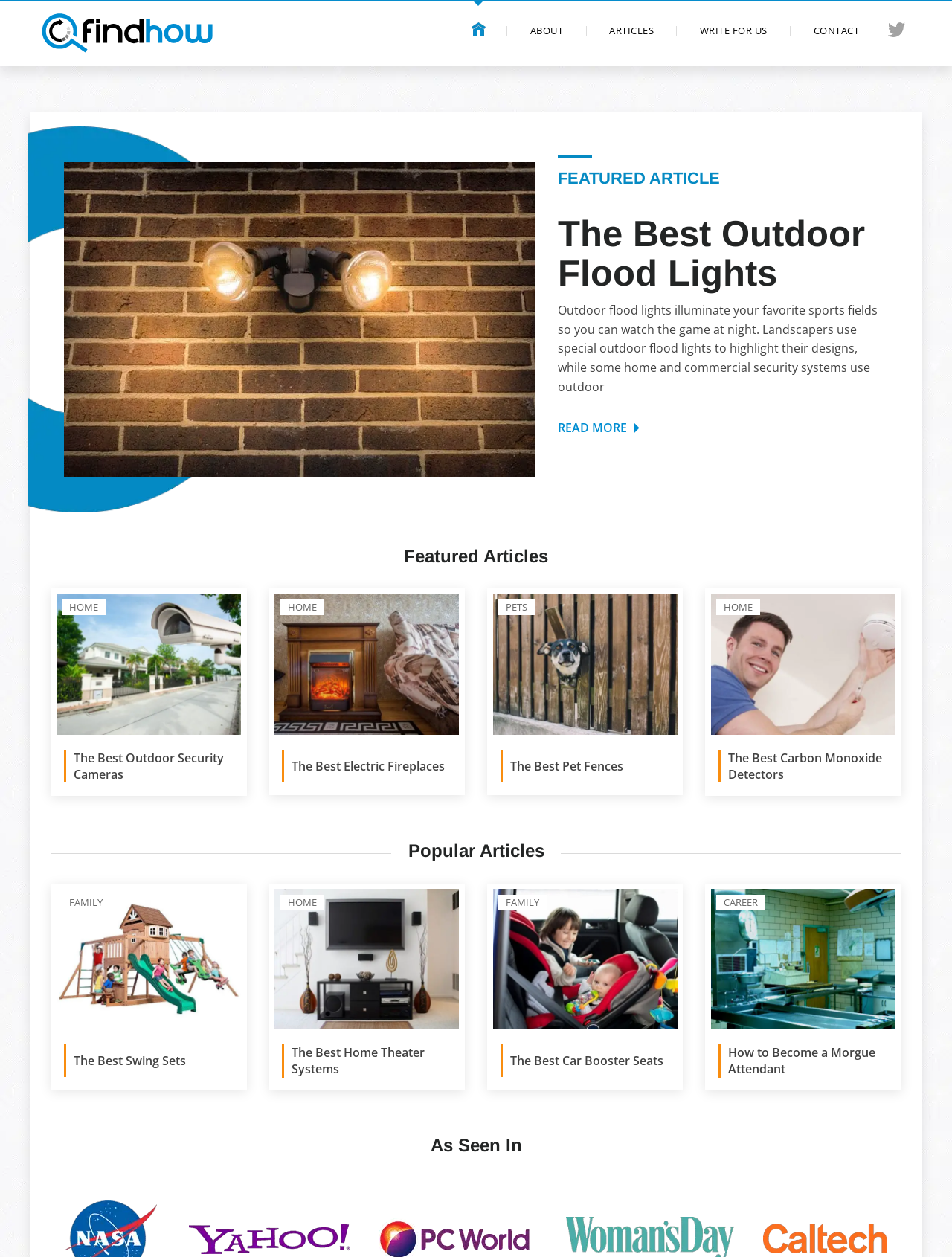Please give a short response to the question using one word or a phrase:
What is the topic of the first popular article?

Swing Sets